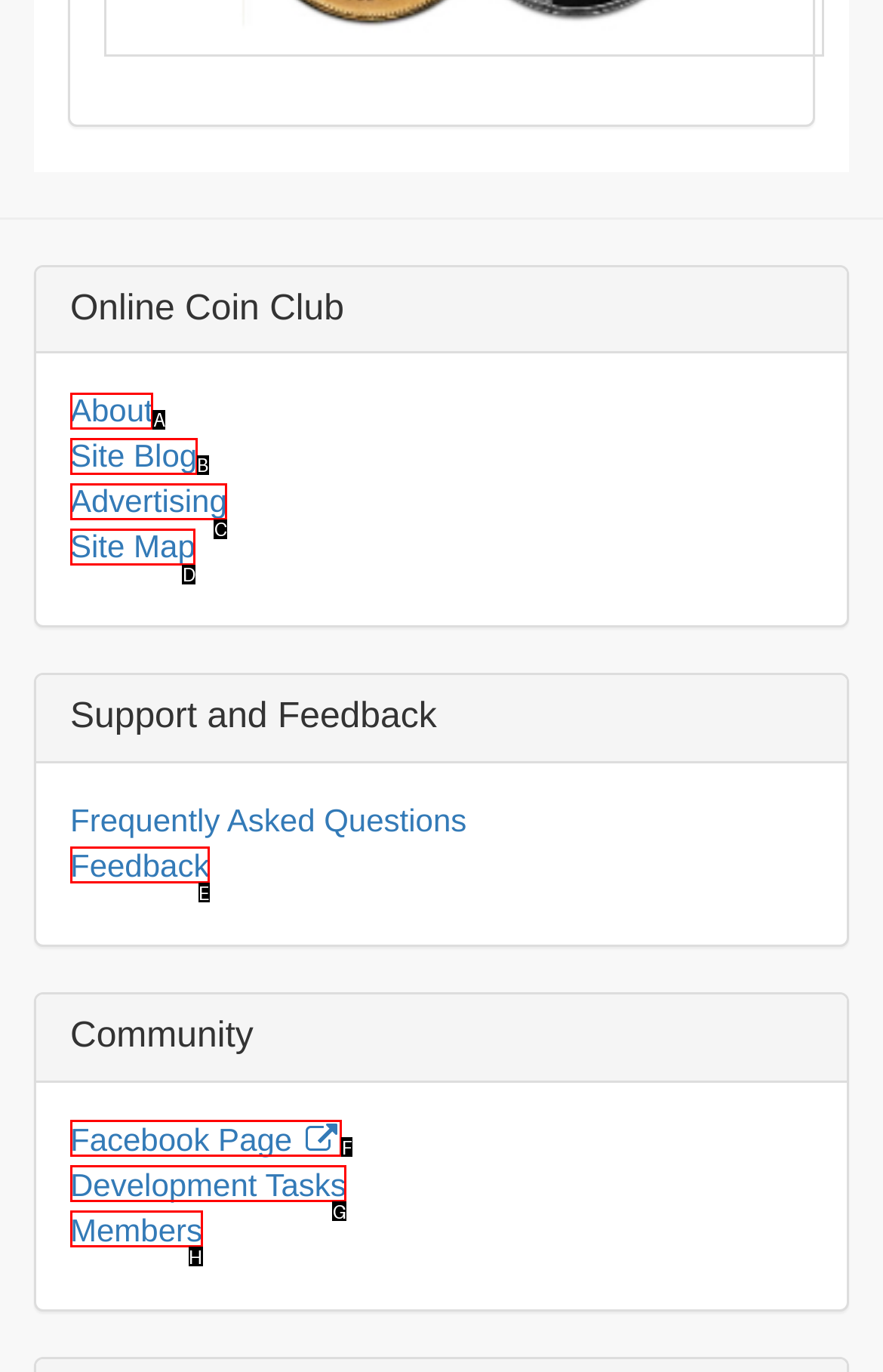Determine the option that best fits the description: Members
Reply with the letter of the correct option directly.

H